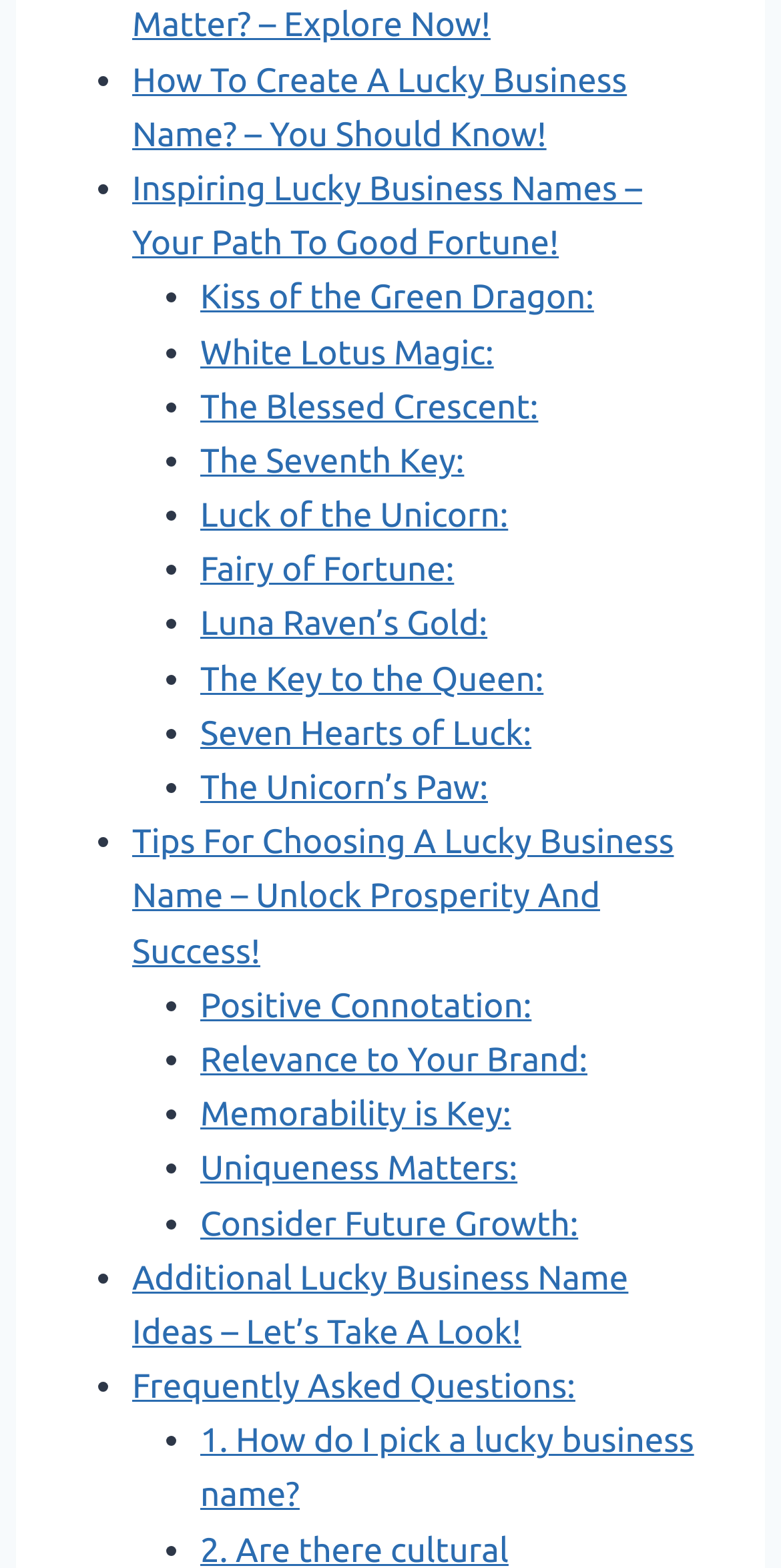Locate the bounding box coordinates of the element that should be clicked to execute the following instruction: "View 'Inspiring Lucky Business Names – Your Path To Good Fortune!' article".

[0.169, 0.108, 0.822, 0.167]